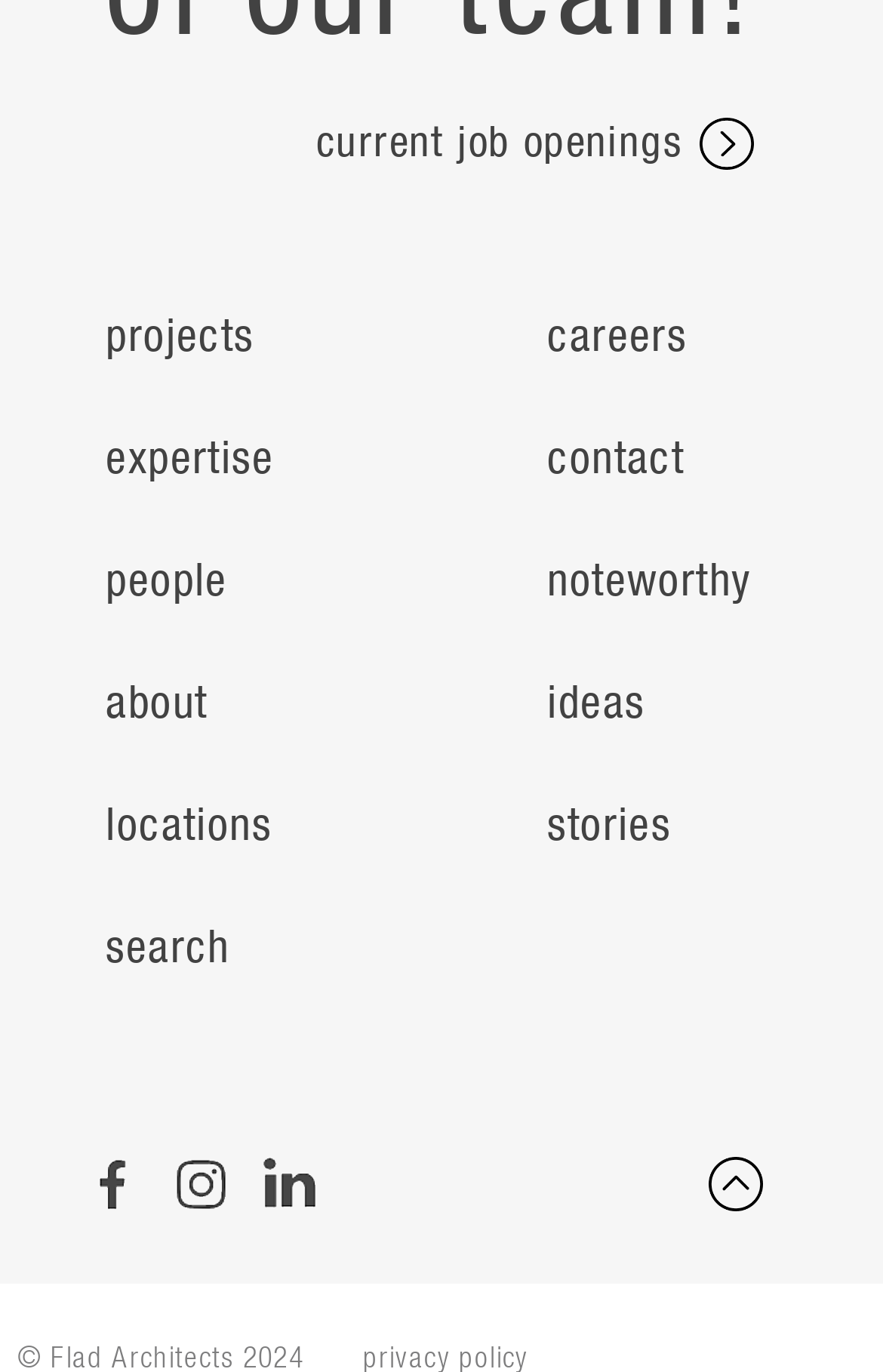Show the bounding box coordinates of the element that should be clicked to complete the task: "go to projects page".

[0.12, 0.227, 0.5, 0.266]